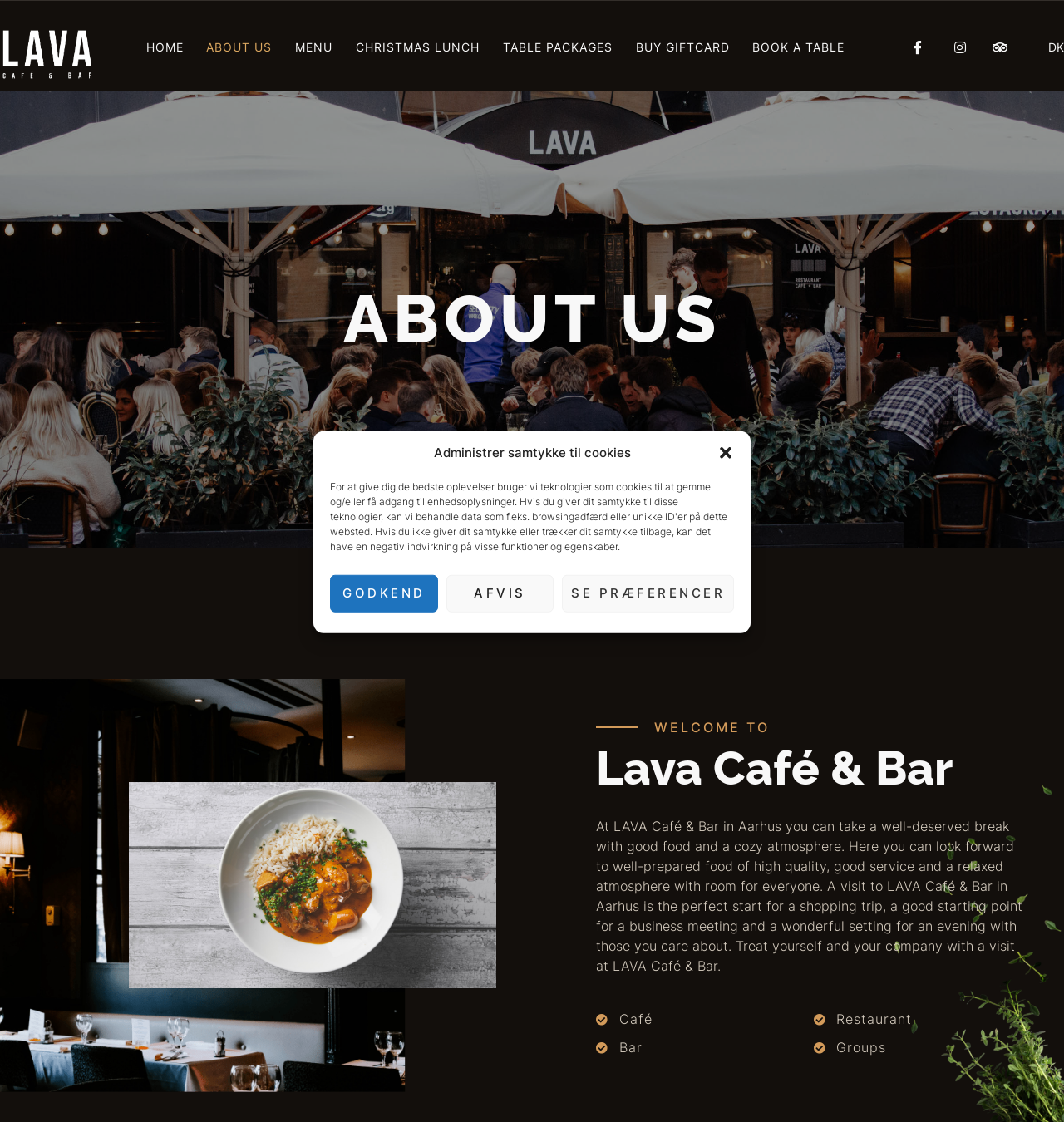Determine the coordinates of the bounding box that should be clicked to complete the instruction: "Click the HOME link". The coordinates should be represented by four float numbers between 0 and 1: [left, top, right, bottom].

[0.137, 0.02, 0.172, 0.064]